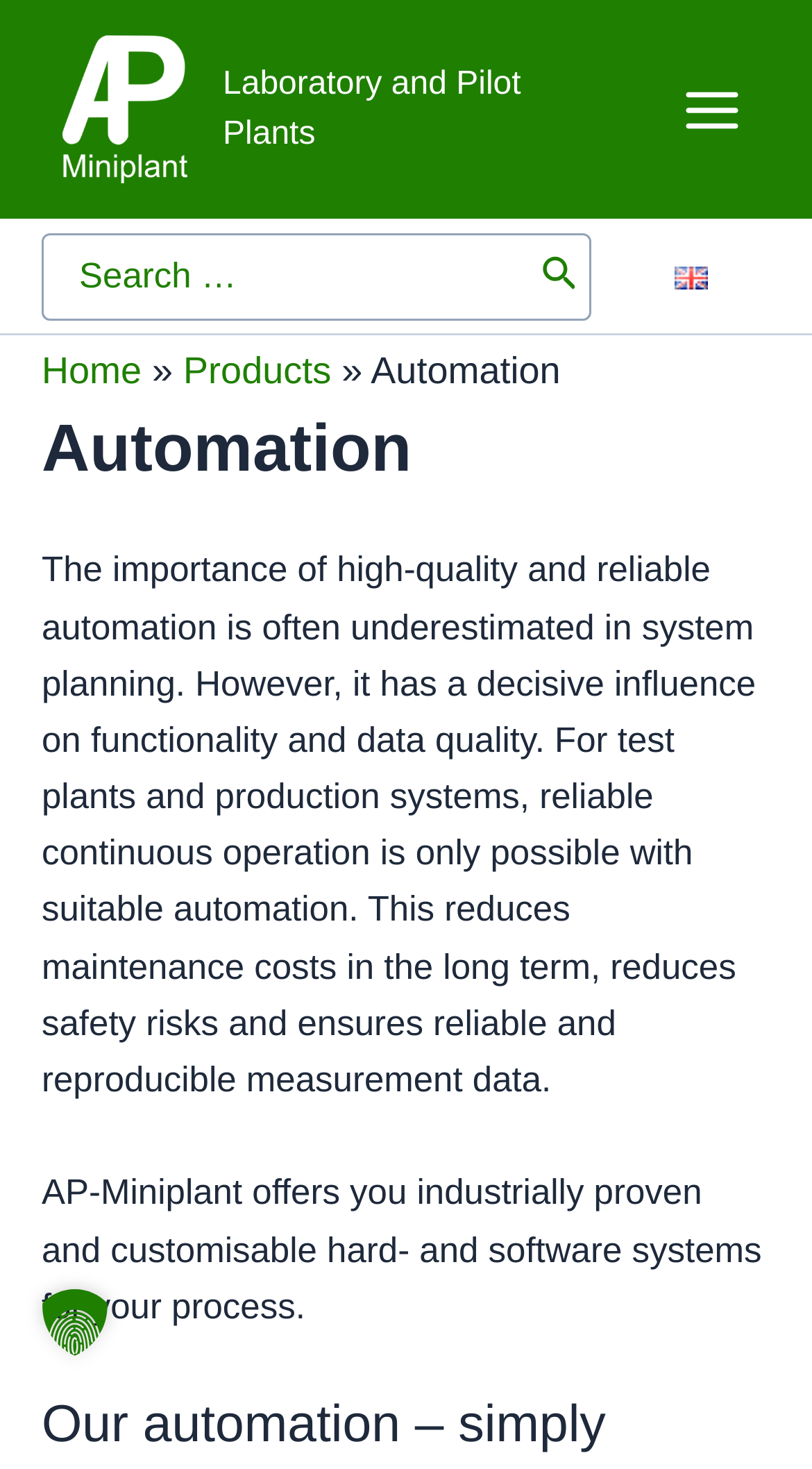Predict the bounding box coordinates of the area that should be clicked to accomplish the following instruction: "Follow the link to 'Android 4.4 – Kitkat'". The bounding box coordinates should consist of four float numbers between 0 and 1, i.e., [left, top, right, bottom].

None